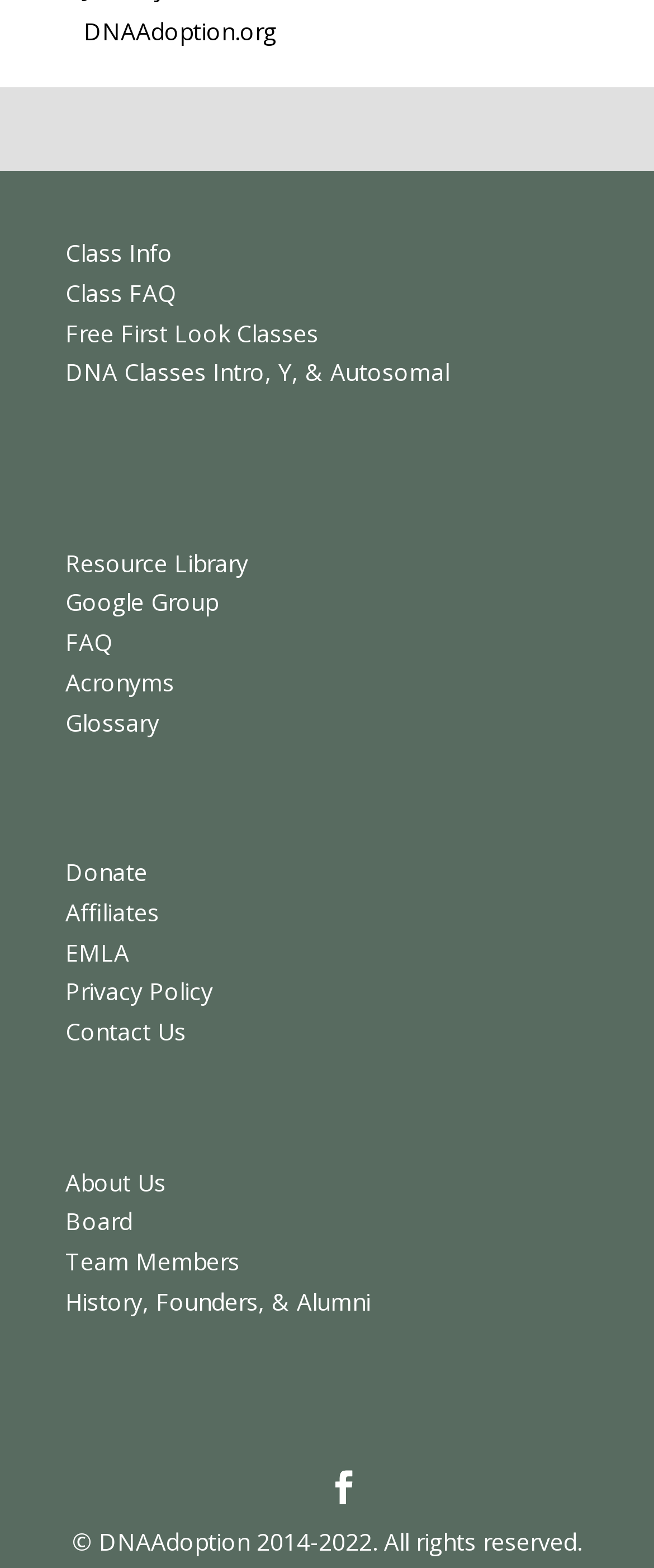Kindly respond to the following question with a single word or a brief phrase: 
What is the last link on the webpage?

History, Founders, & Alumni